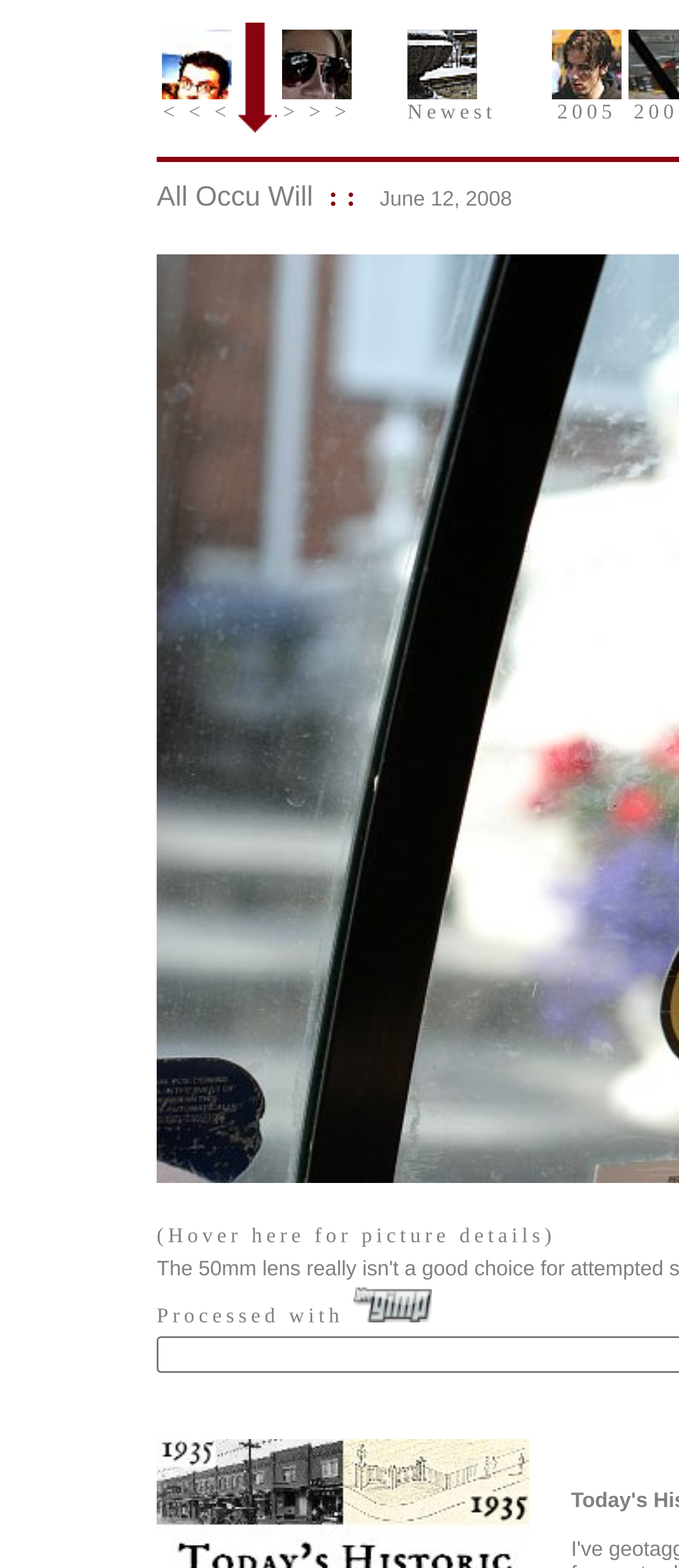Give an in-depth explanation of the webpage layout and content.

The webpage appears to be a daily image log around Toronto, with a focus on the "Back of a cab" theme. At the top, there are five navigation links arranged horizontally, each containing an image and text. From left to right, these links are labeled "Previous picture", followed by three empty cells, then "Next picture", "Newest picture", and "Picture from 2005". 

Below these navigation links, there is a large empty space, and then a link that says "(Hover here for picture details)" located near the top-left corner of the page. 

At the bottom of the page, there is a link that says "Processed with Graphics by GIMP", accompanied by a small image of the "Graphics by GIMP" logo, positioned near the bottom-left corner of the page.